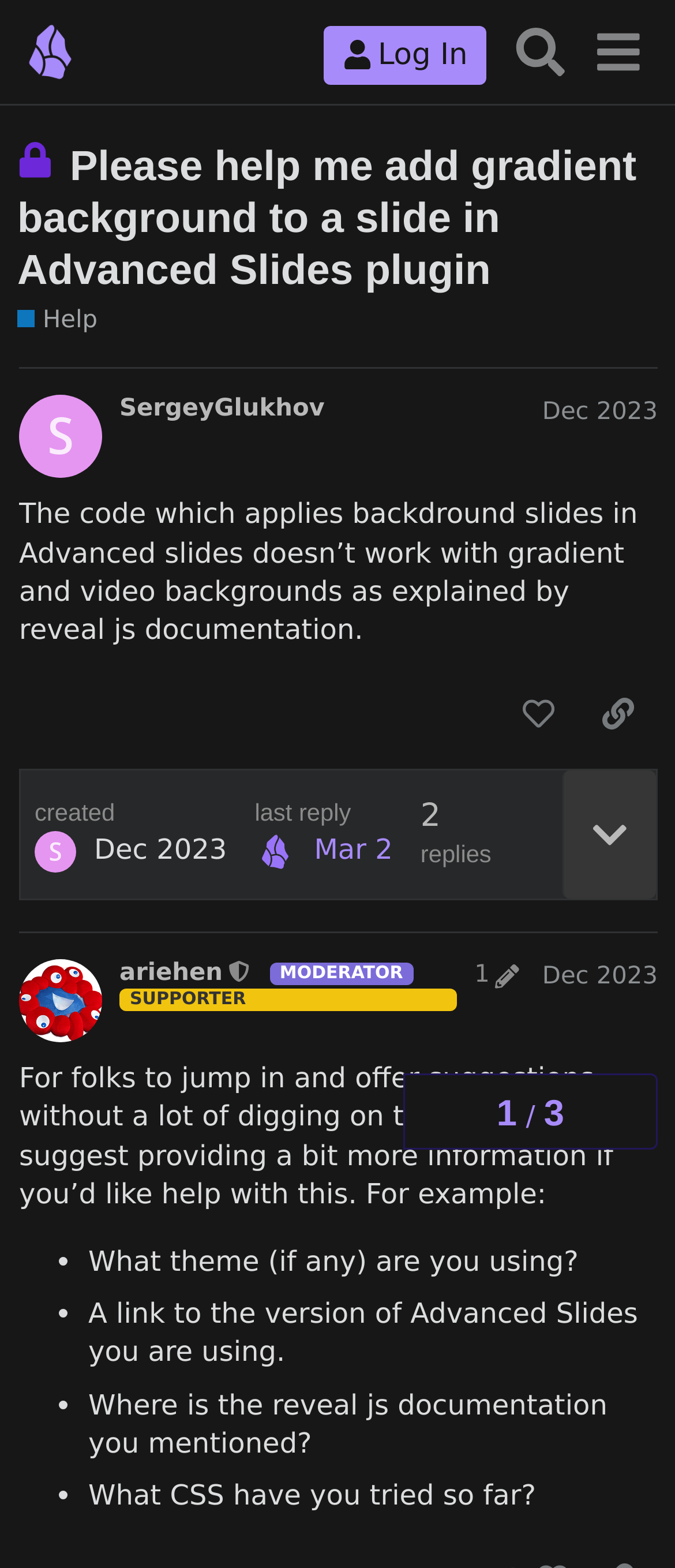Answer this question using a single word or a brief phrase:
Who is the moderator of this discussion?

ariehen